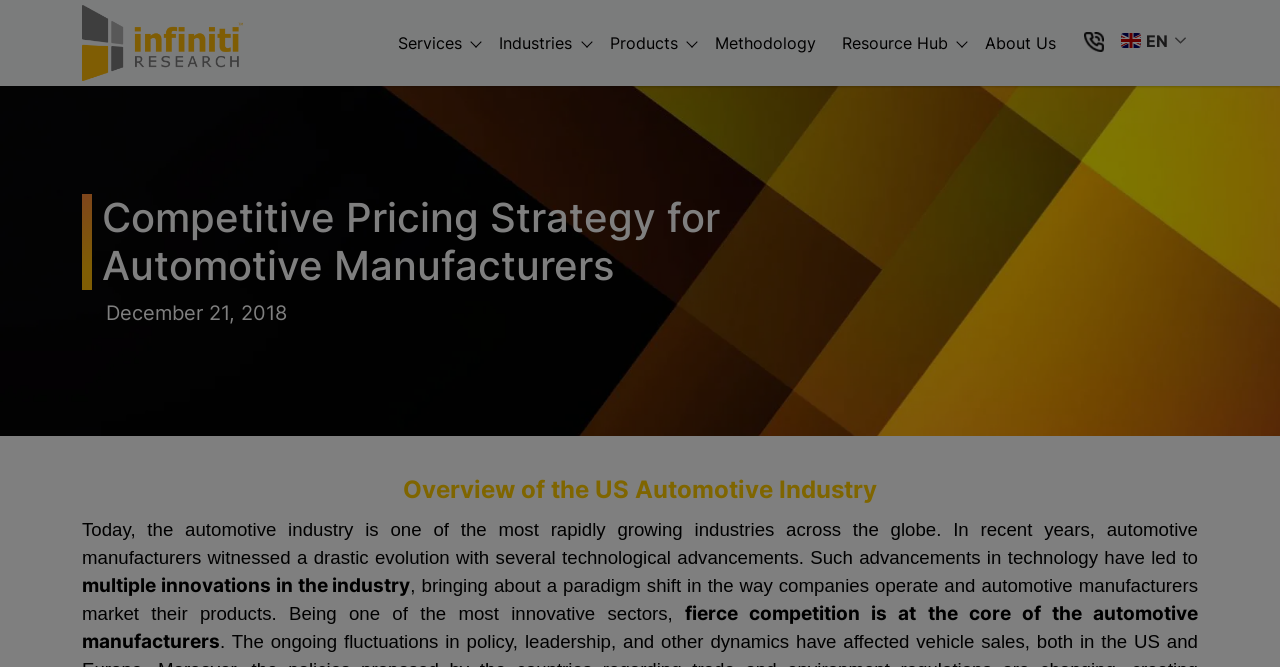Use a single word or phrase to answer the following:
What is the language of the webpage?

English